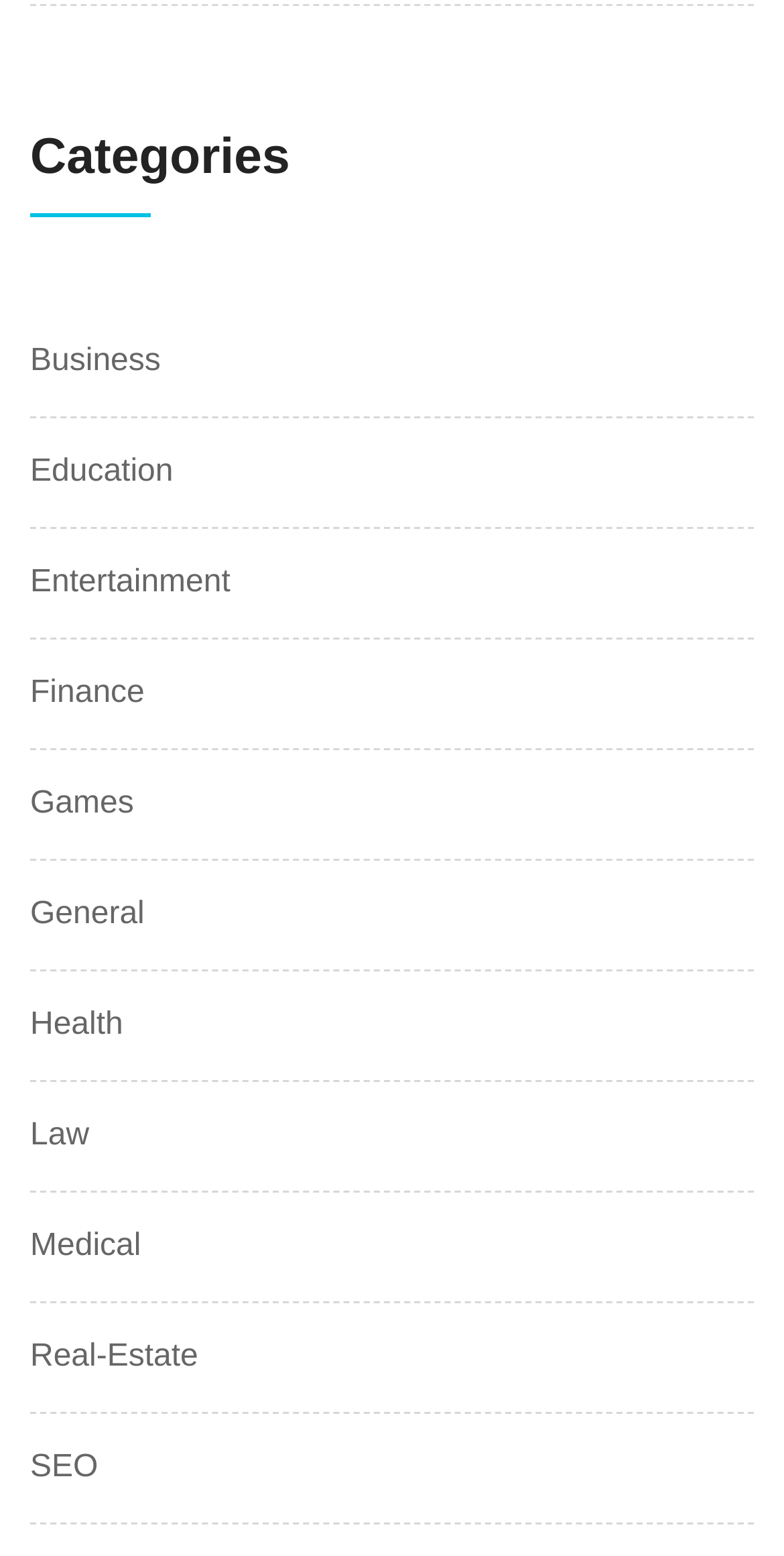Please locate the bounding box coordinates of the element's region that needs to be clicked to follow the instruction: "Select Education link". The bounding box coordinates should be provided as four float numbers between 0 and 1, i.e., [left, top, right, bottom].

[0.038, 0.288, 0.221, 0.319]